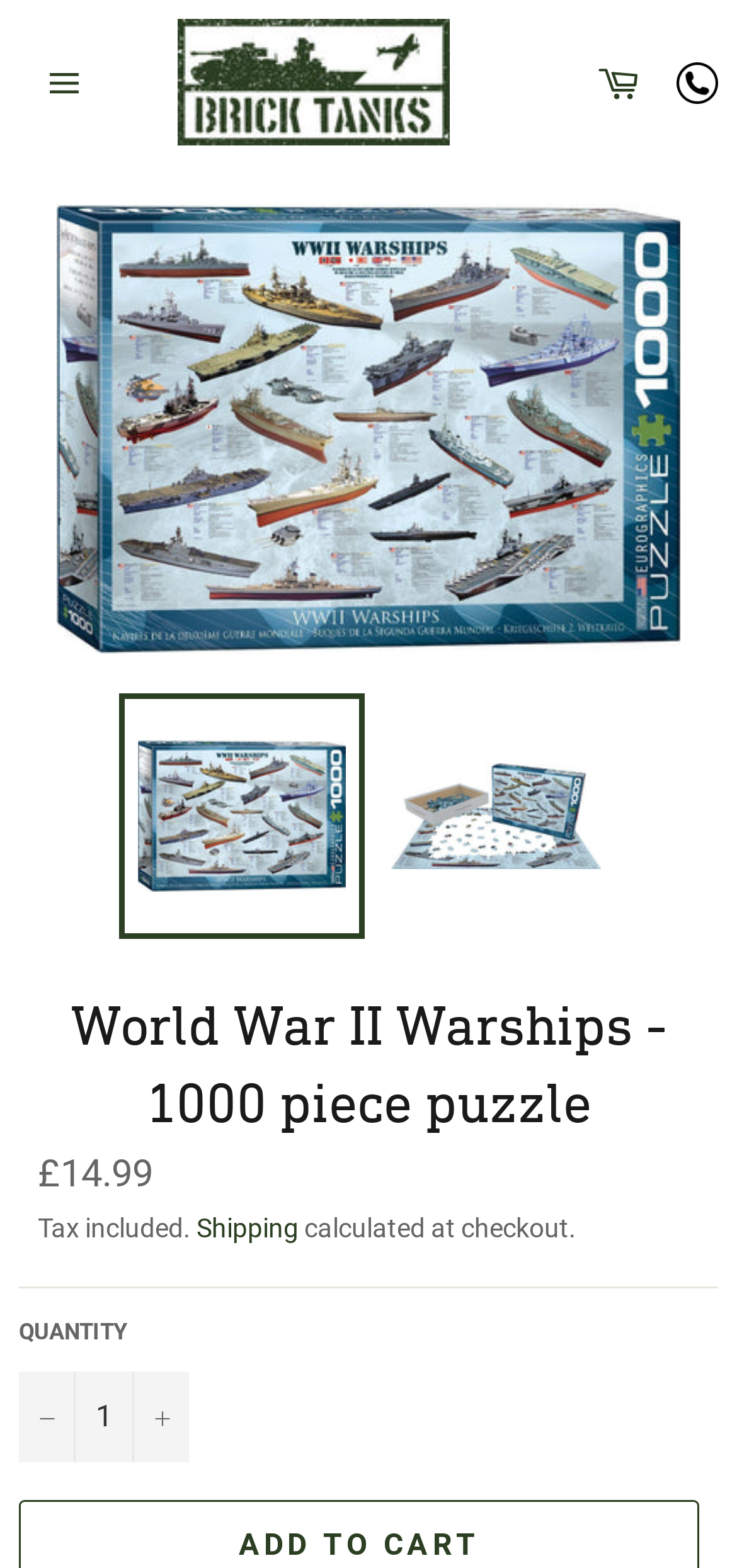What is the current quantity of the item?
Answer the question with a detailed explanation, including all necessary information.

I looked at the quantity section on the webpage and saw that the current quantity is 1, which is indicated by the text '1' inside the textbox.